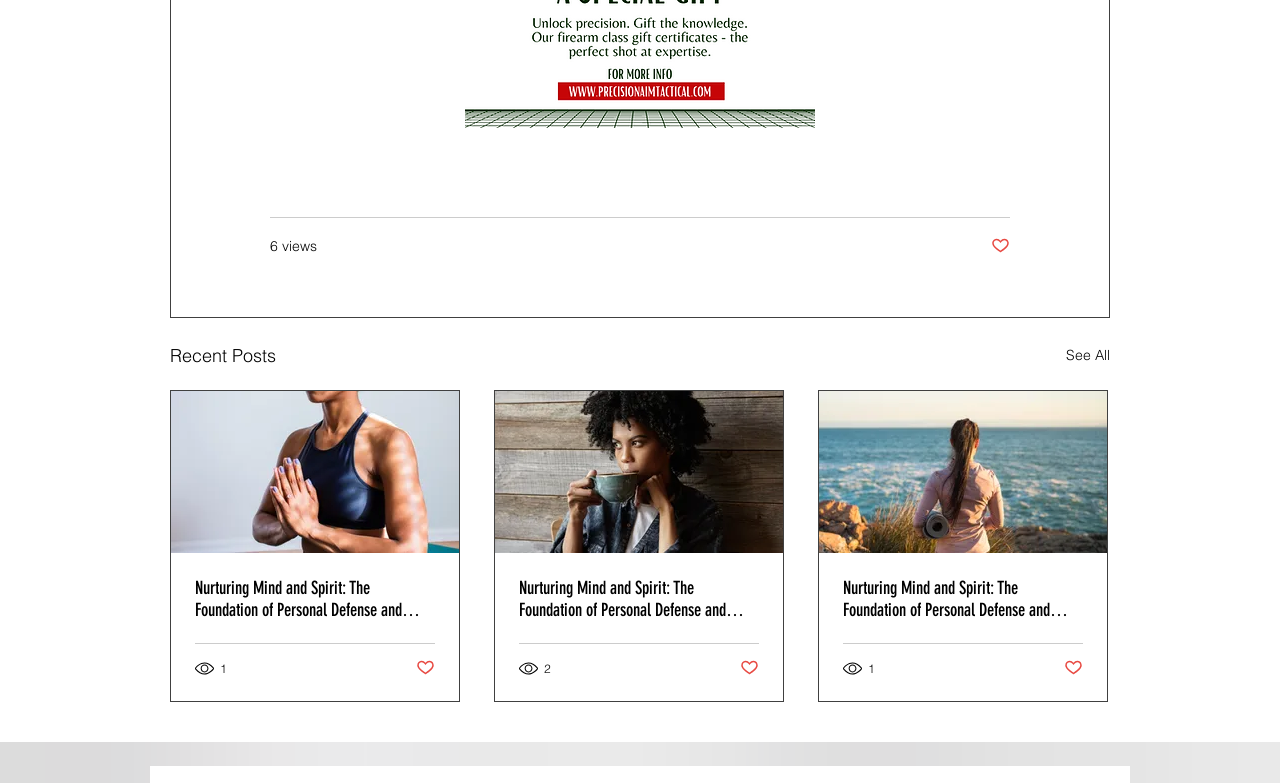Determine the bounding box coordinates of the section to be clicked to follow the instruction: "Click the 'See All' link". The coordinates should be given as four float numbers between 0 and 1, formatted as [left, top, right, bottom].

[0.833, 0.436, 0.867, 0.473]